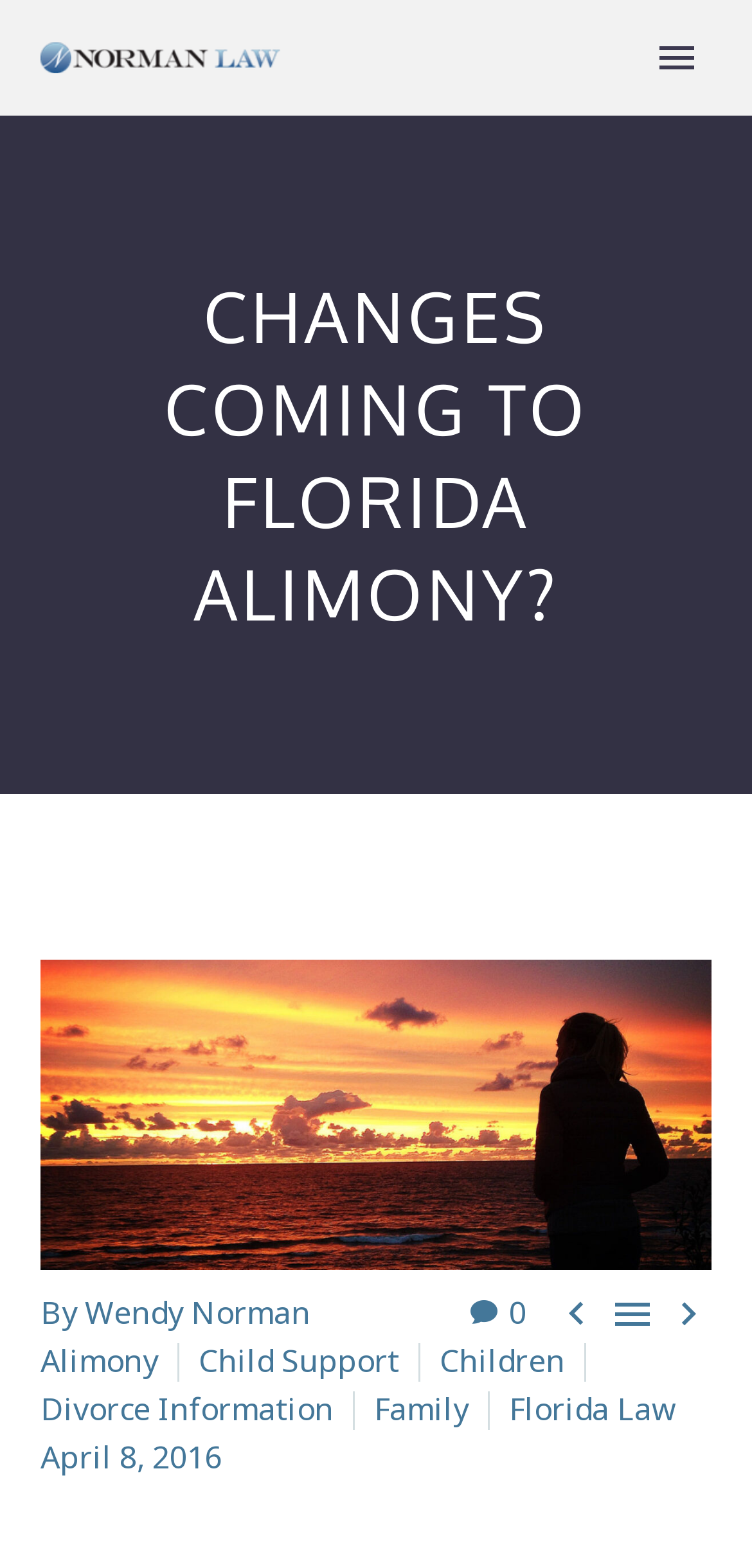What is the purpose of the image at the top of the webpage?
Please use the image to provide a one-word or short phrase answer.

To represent the law firm